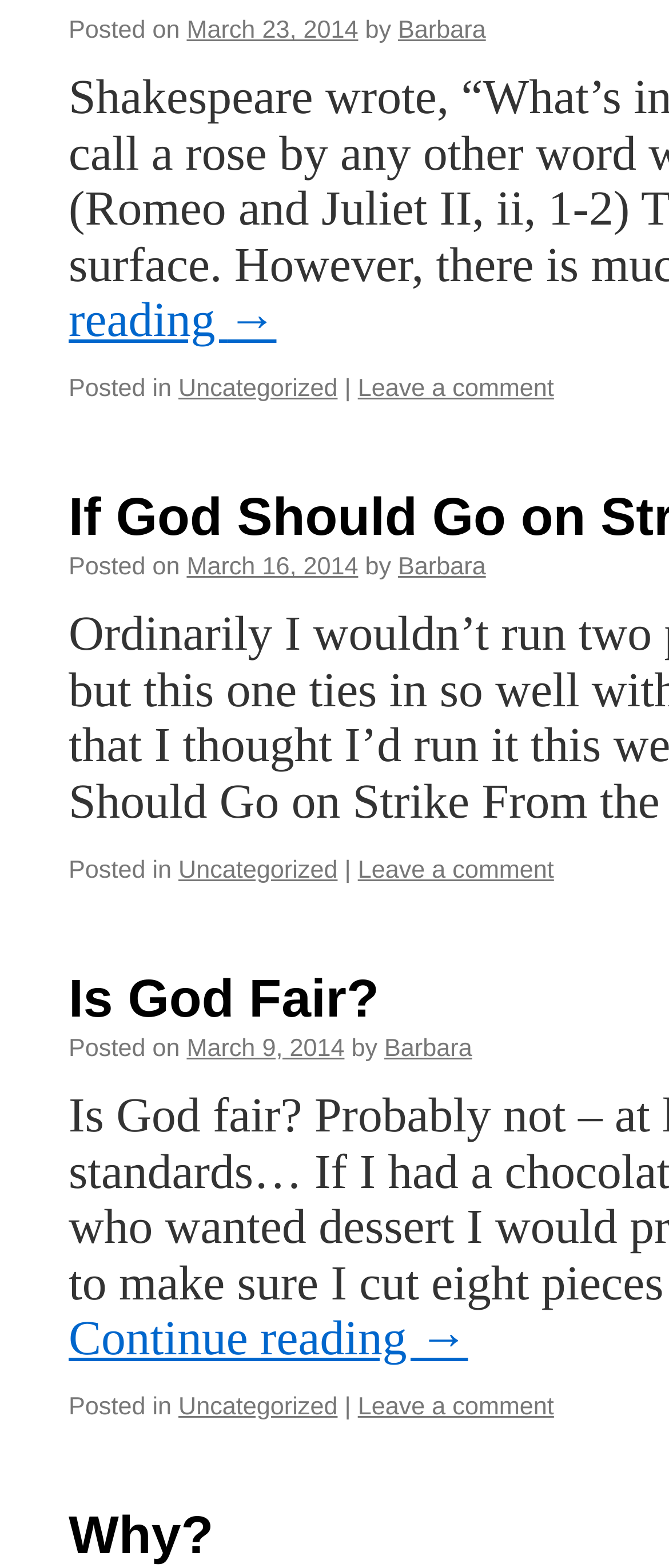Please specify the coordinates of the bounding box for the element that should be clicked to carry out this instruction: "Continue reading". The coordinates must be four float numbers between 0 and 1, formatted as [left, top, right, bottom].

[0.103, 0.838, 0.7, 0.871]